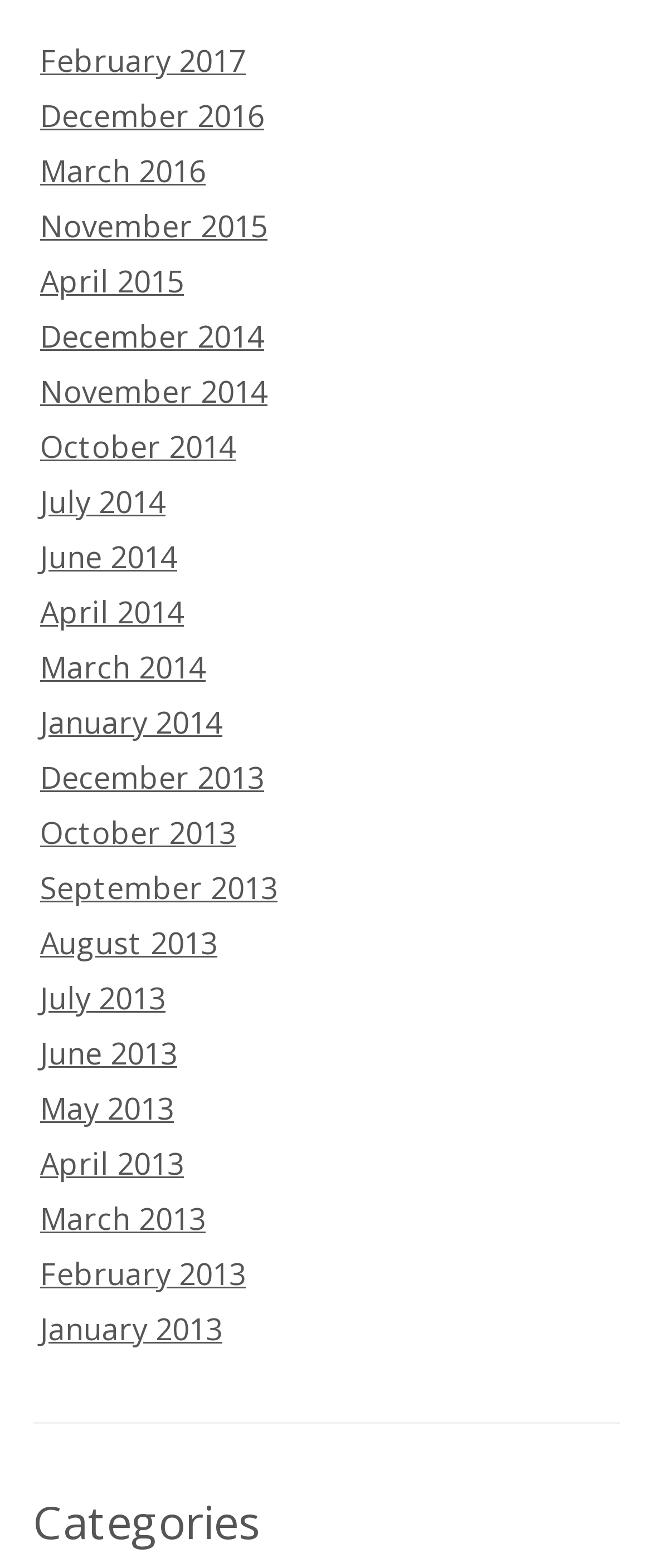Can you show the bounding box coordinates of the region to click on to complete the task described in the instruction: "view December 2016"?

[0.062, 0.06, 0.405, 0.086]